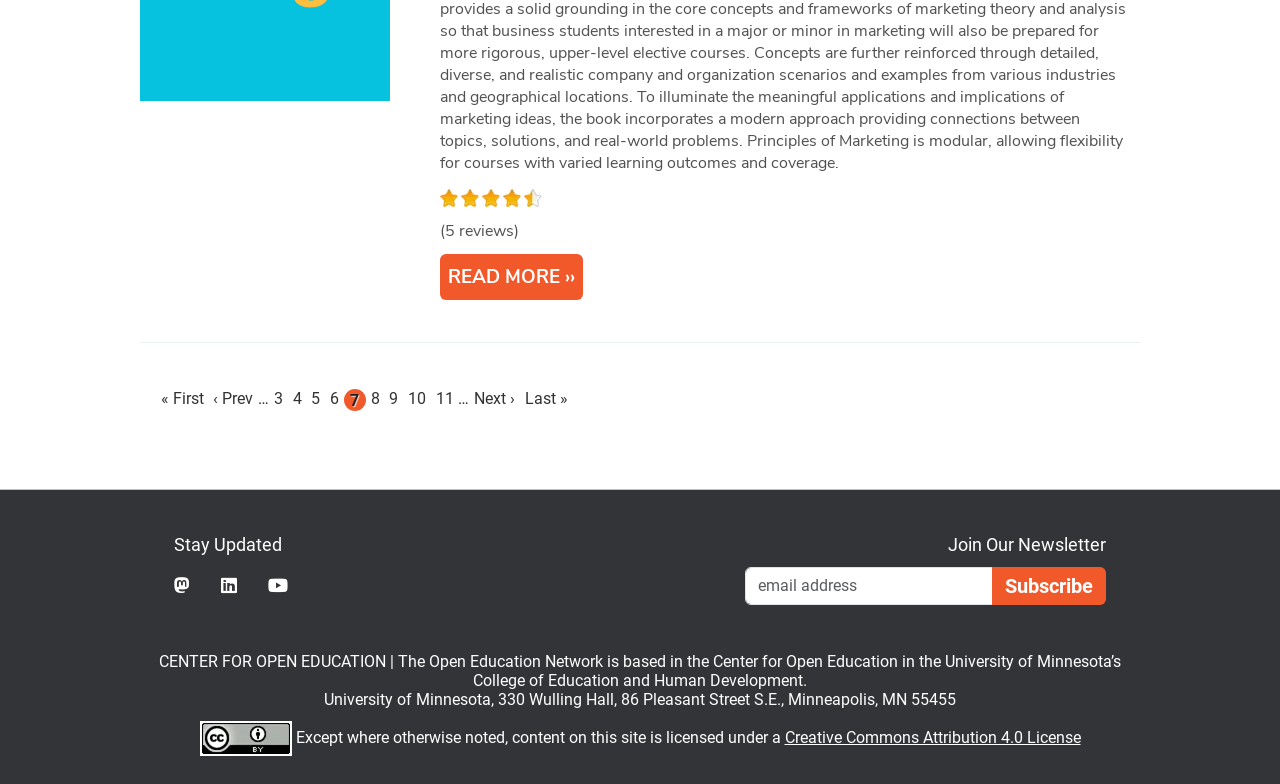Determine the bounding box coordinates for the element that should be clicked to follow this instruction: "Click the Attribution License link". The coordinates should be given as four float numbers between 0 and 1, in the format [left, top, right, bottom].

[0.156, 0.929, 0.228, 0.953]